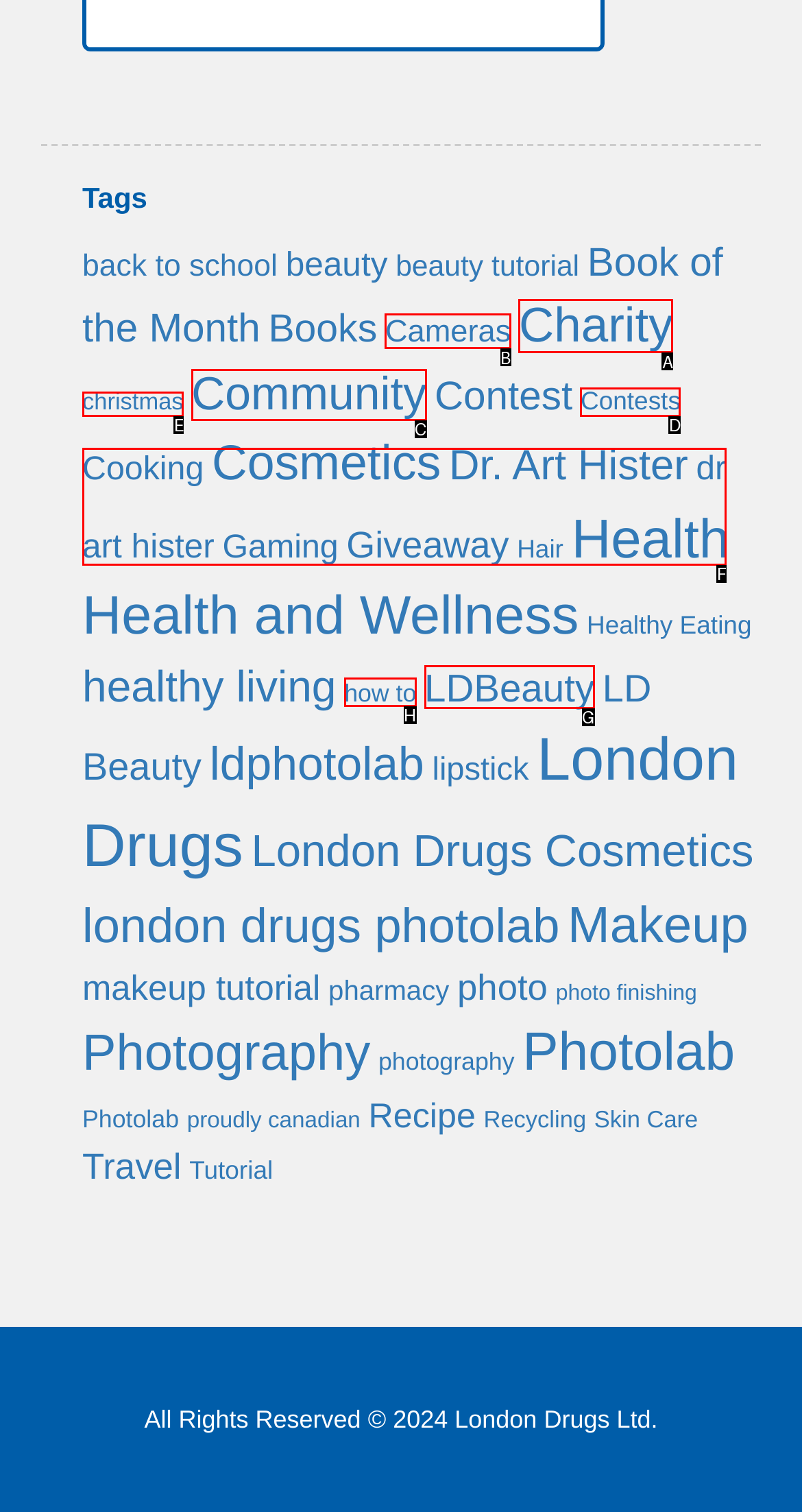Based on the description dr art hister, identify the most suitable HTML element from the options. Provide your answer as the corresponding letter.

F